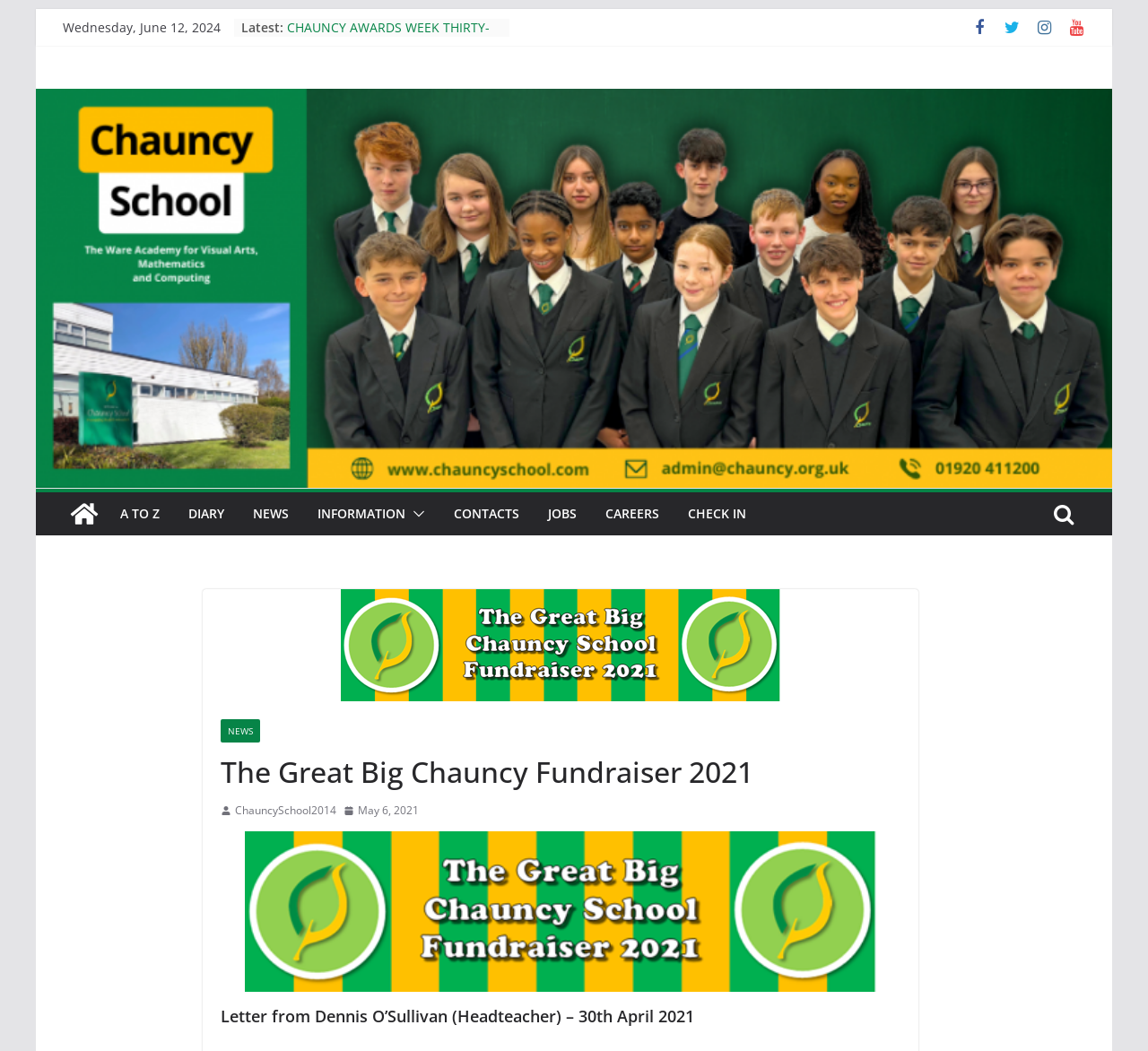What is the main heading displayed on the webpage? Please provide the text.

The Great Big Chauncy Fundraiser 2021